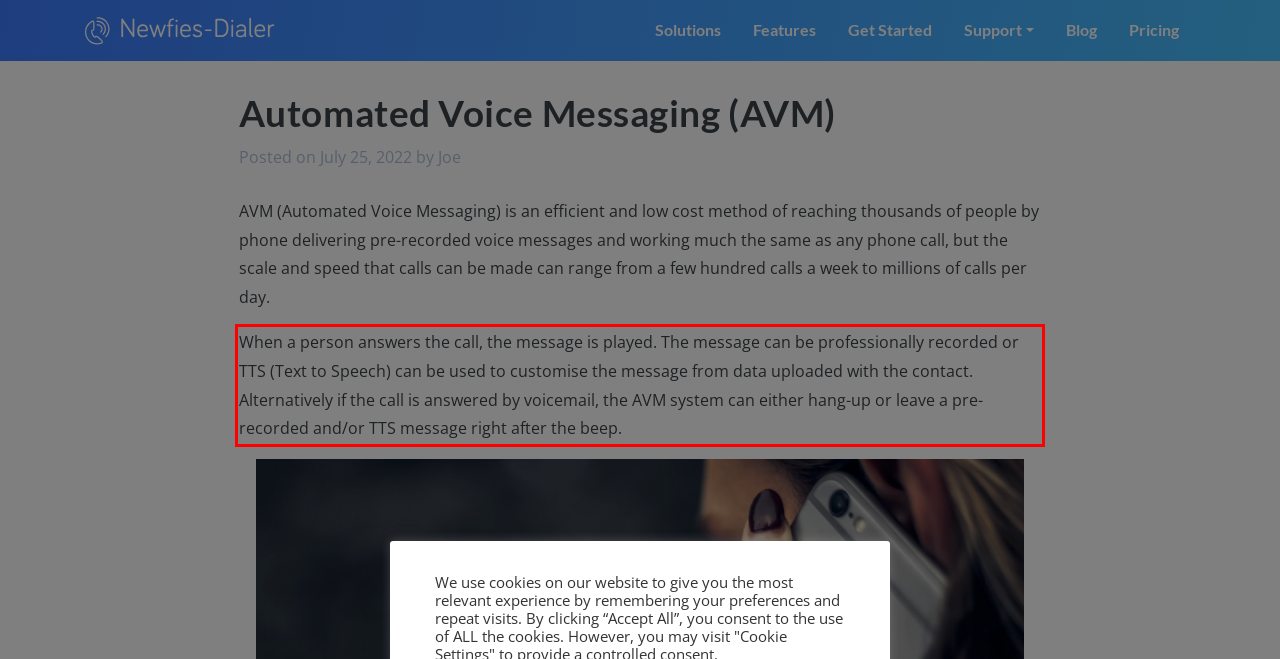Given a screenshot of a webpage with a red bounding box, extract the text content from the UI element inside the red bounding box.

When a person answers the call, the message is played. The message can be professionally recorded or TTS (Text to Speech) can be used to customise the message from data uploaded with the contact. Alternatively if the call is answered by voicemail, the AVM system can either hang-up or leave a pre-recorded and/or TTS message right after the beep.